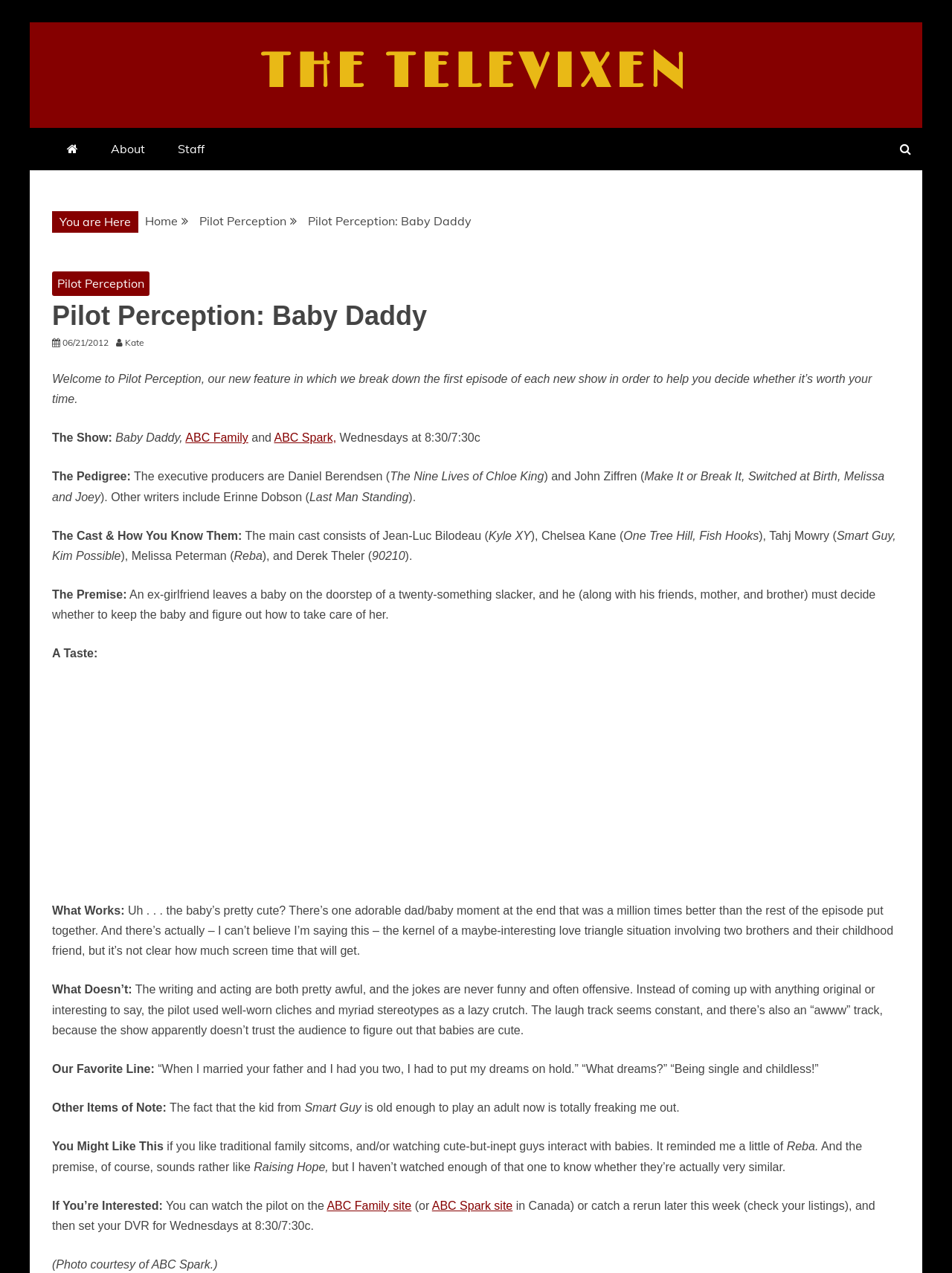Please examine the image and provide a detailed answer to the question: Who is the executive producer of the TV show?

The answer can be found in the text 'The executive producers are Daniel Berendsen (' which indicates that Daniel Berendsen is one of the executive producers of the TV show.